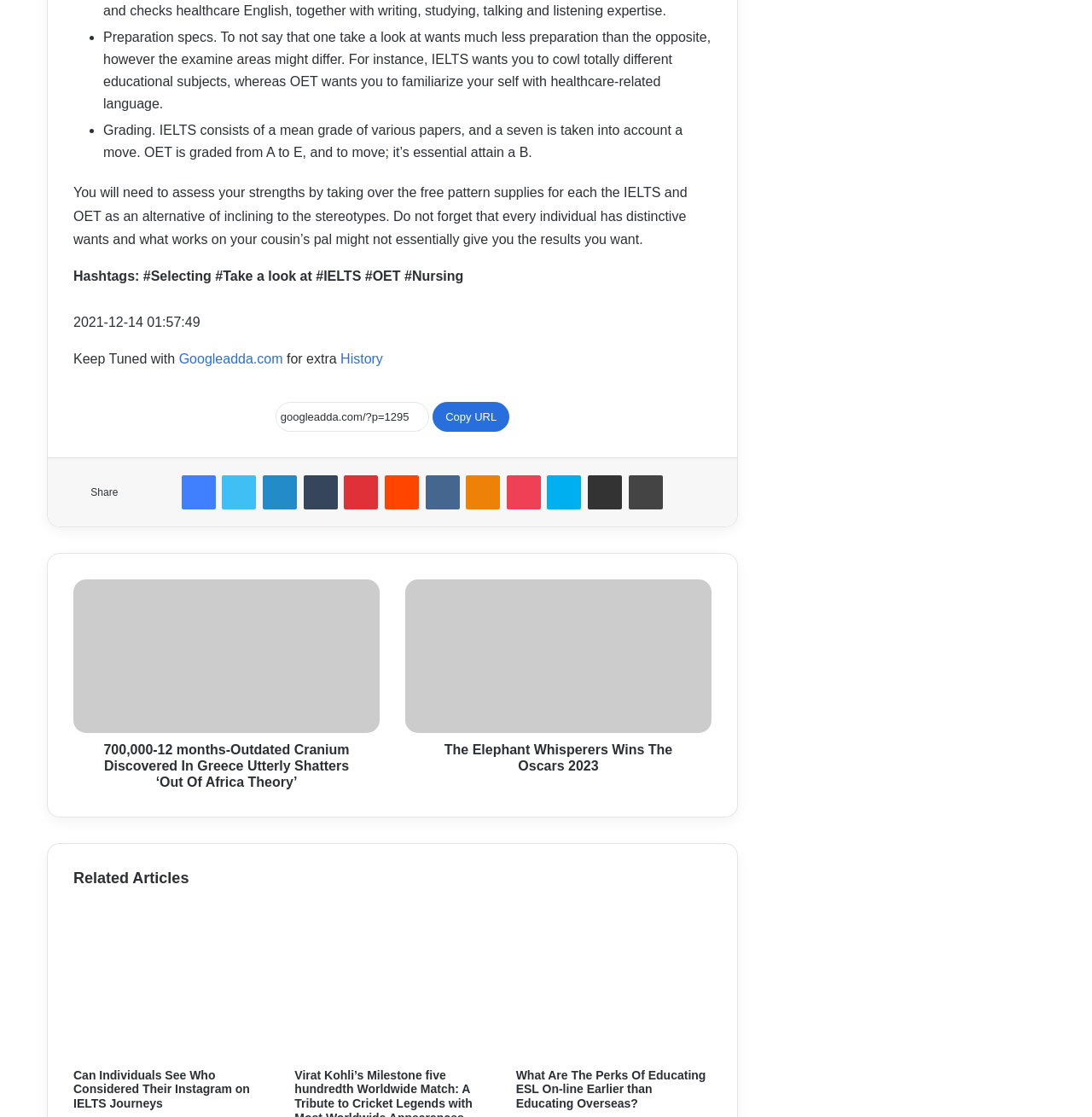What is the date of the article?
Provide a one-word or short-phrase answer based on the image.

2021-12-14